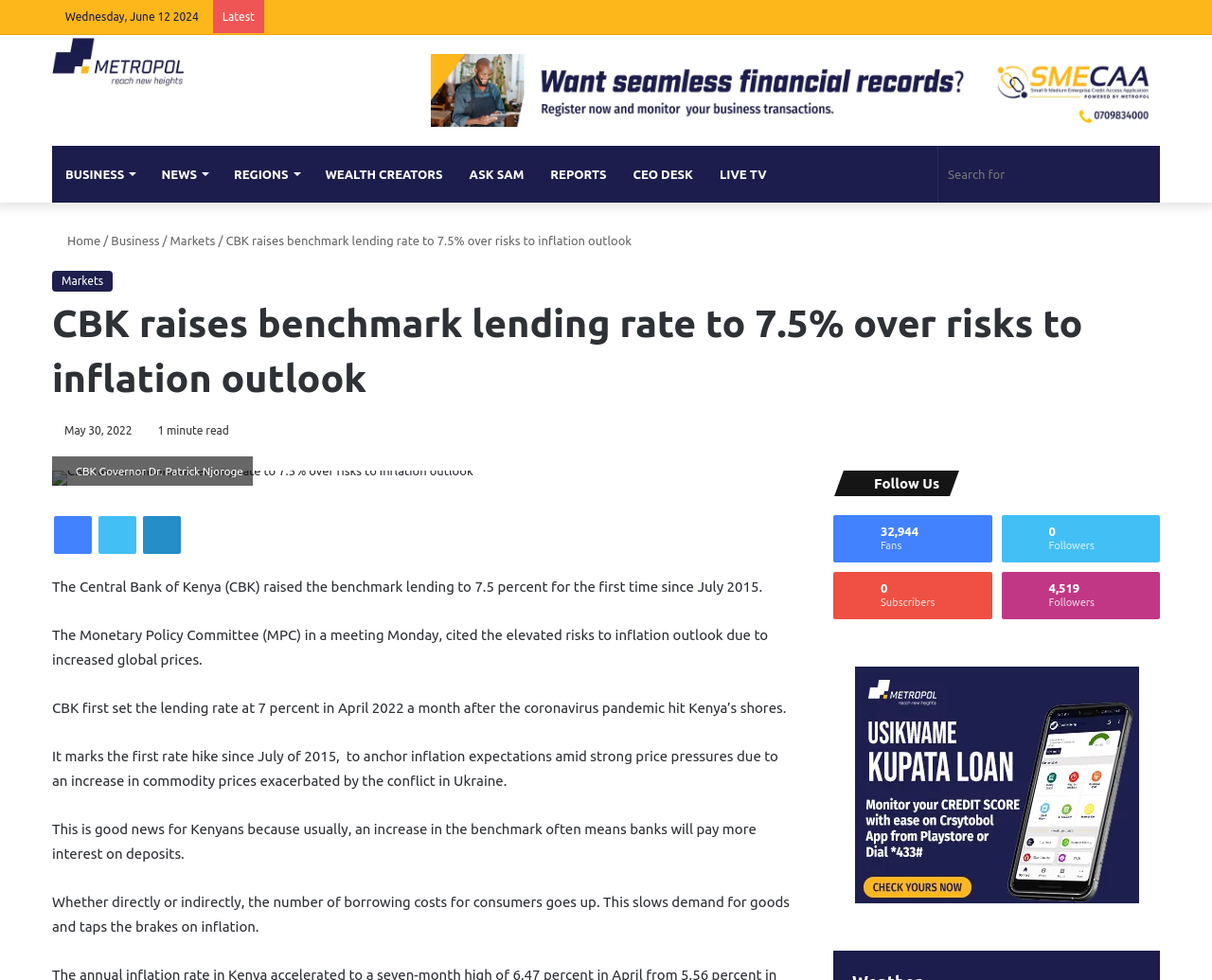Please determine the bounding box coordinates of the element's region to click in order to carry out the following instruction: "Go to Business page". The coordinates should be four float numbers between 0 and 1, i.e., [left, top, right, bottom].

[0.092, 0.239, 0.132, 0.252]